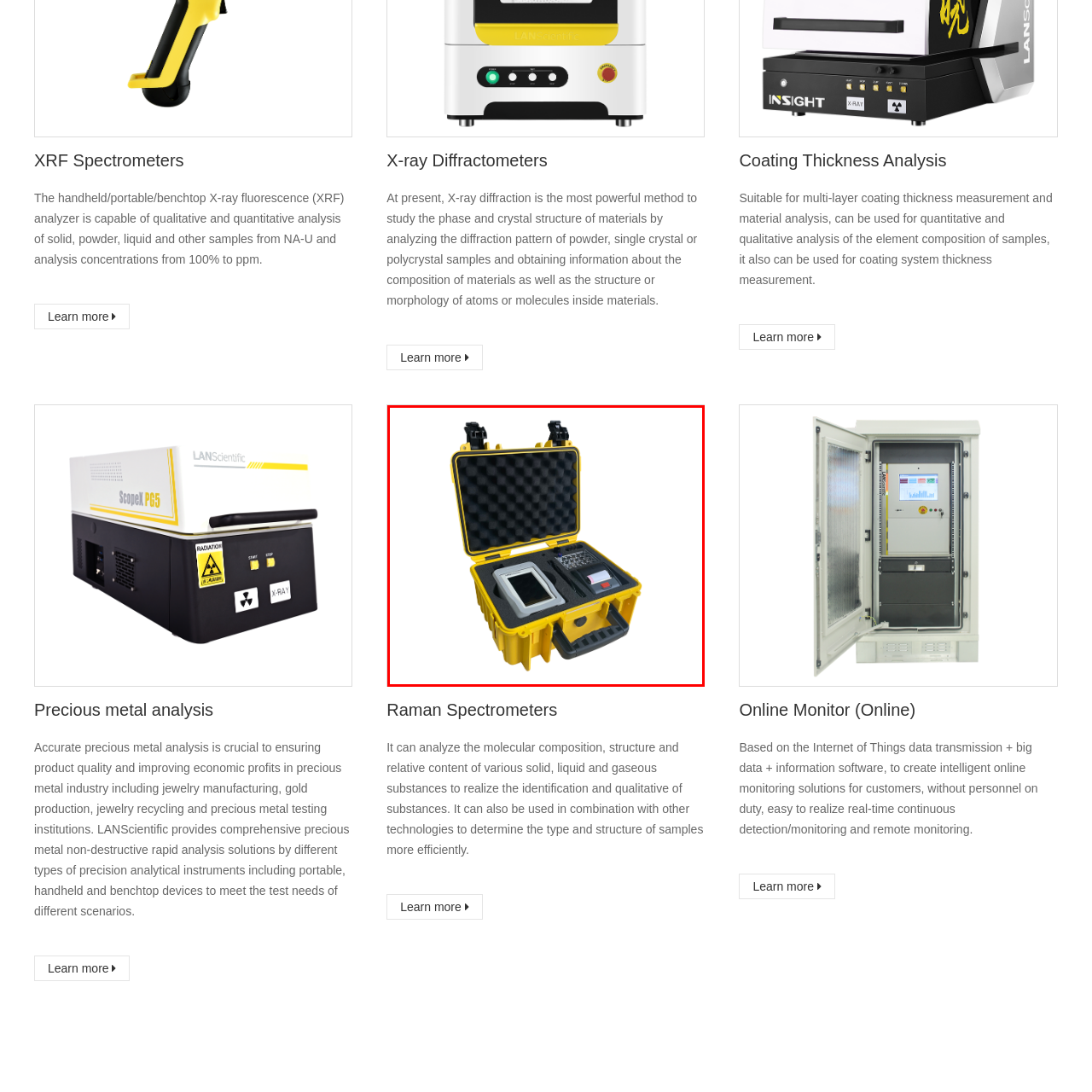Study the area of the image outlined in red and respond to the following question with as much detail as possible: What is the purpose of the padded interior?

According to the caption, the padded interior is designed for 'optimal protection of the enclosed equipment', which implies that its purpose is to safeguard the instruments and devices stored within the case.